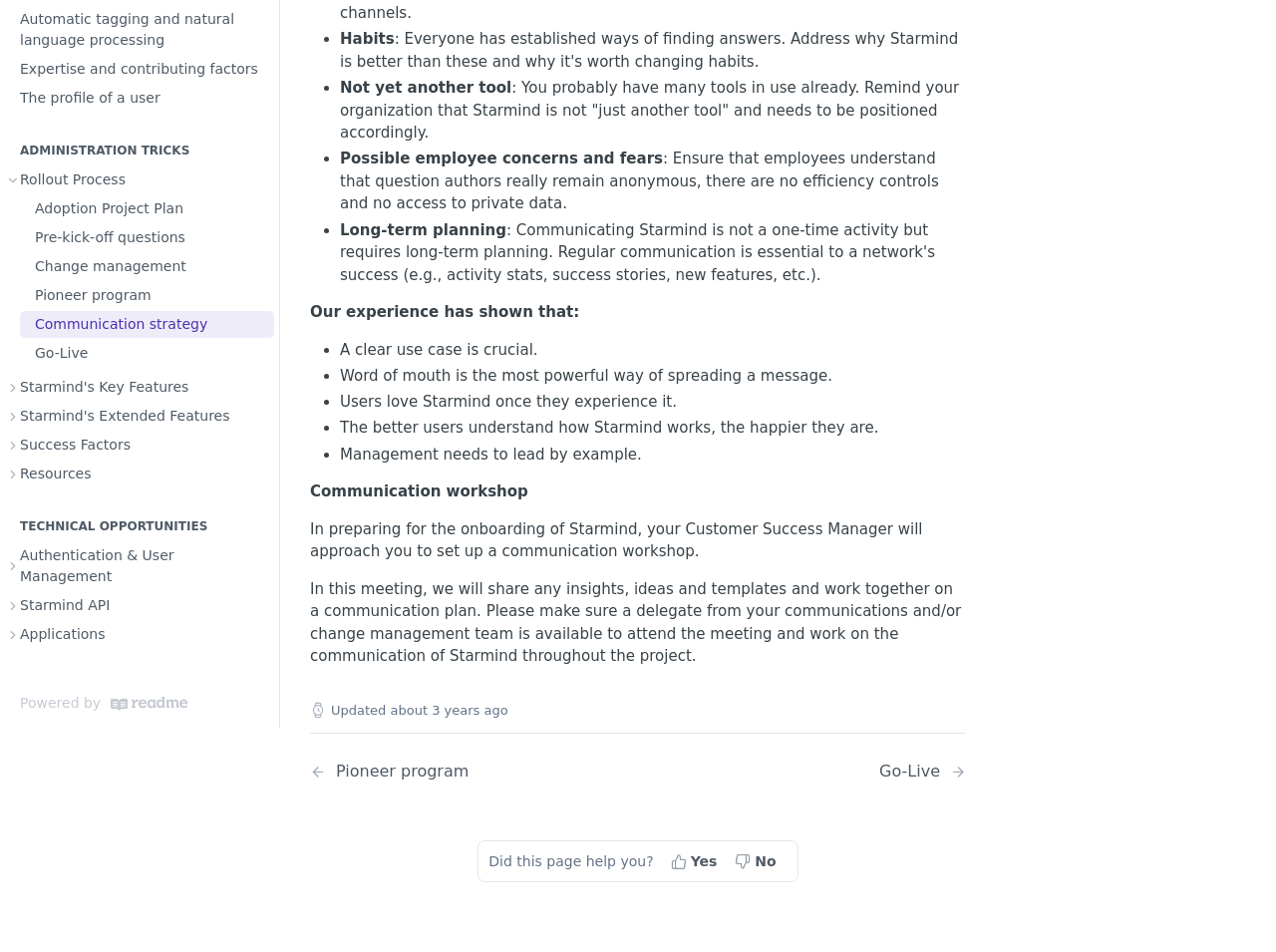Please specify the bounding box coordinates in the format (top-left x, top-left y, bottom-right x, bottom-right y), with values ranging from 0 to 1. Identify the bounding box for the UI component described as follows: Pioneer program

[0.243, 0.8, 0.463, 0.82]